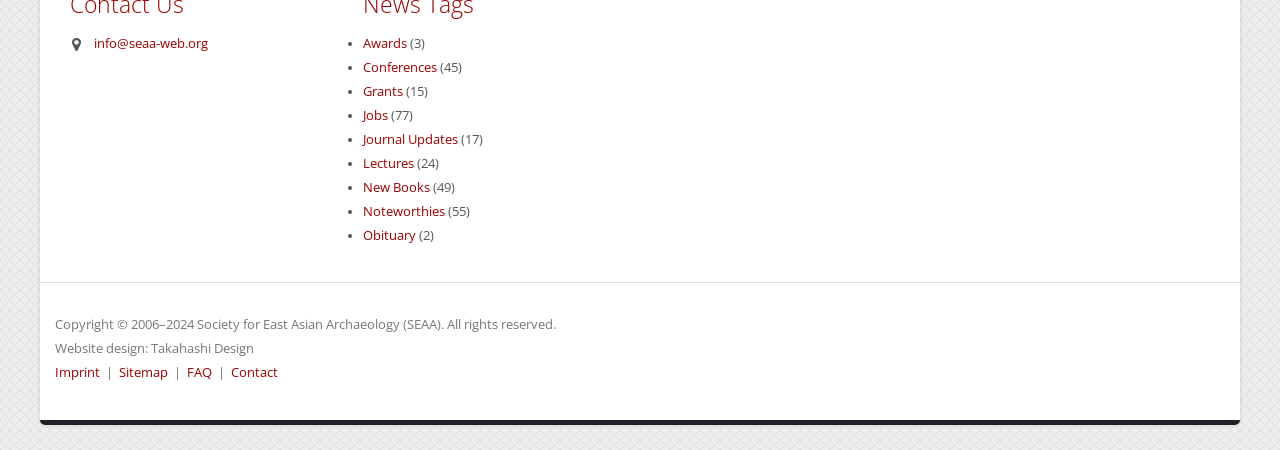Please answer the following question using a single word or phrase: 
How many jobs are listed?

77